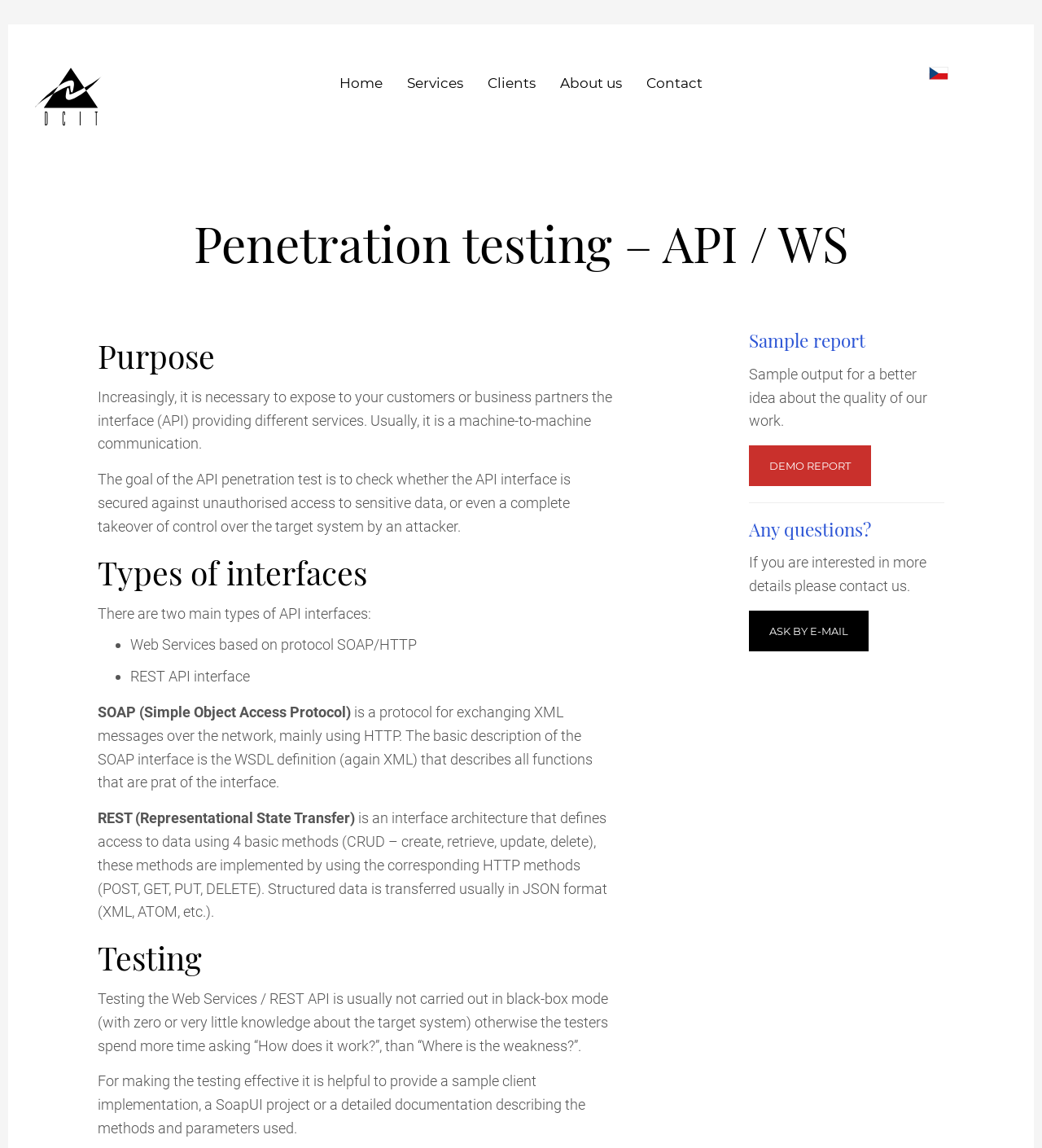Indicate the bounding box coordinates of the element that must be clicked to execute the instruction: "Click the 'Contact' link". The coordinates should be given as four float numbers between 0 and 1, i.e., [left, top, right, bottom].

[0.62, 0.053, 0.674, 0.092]